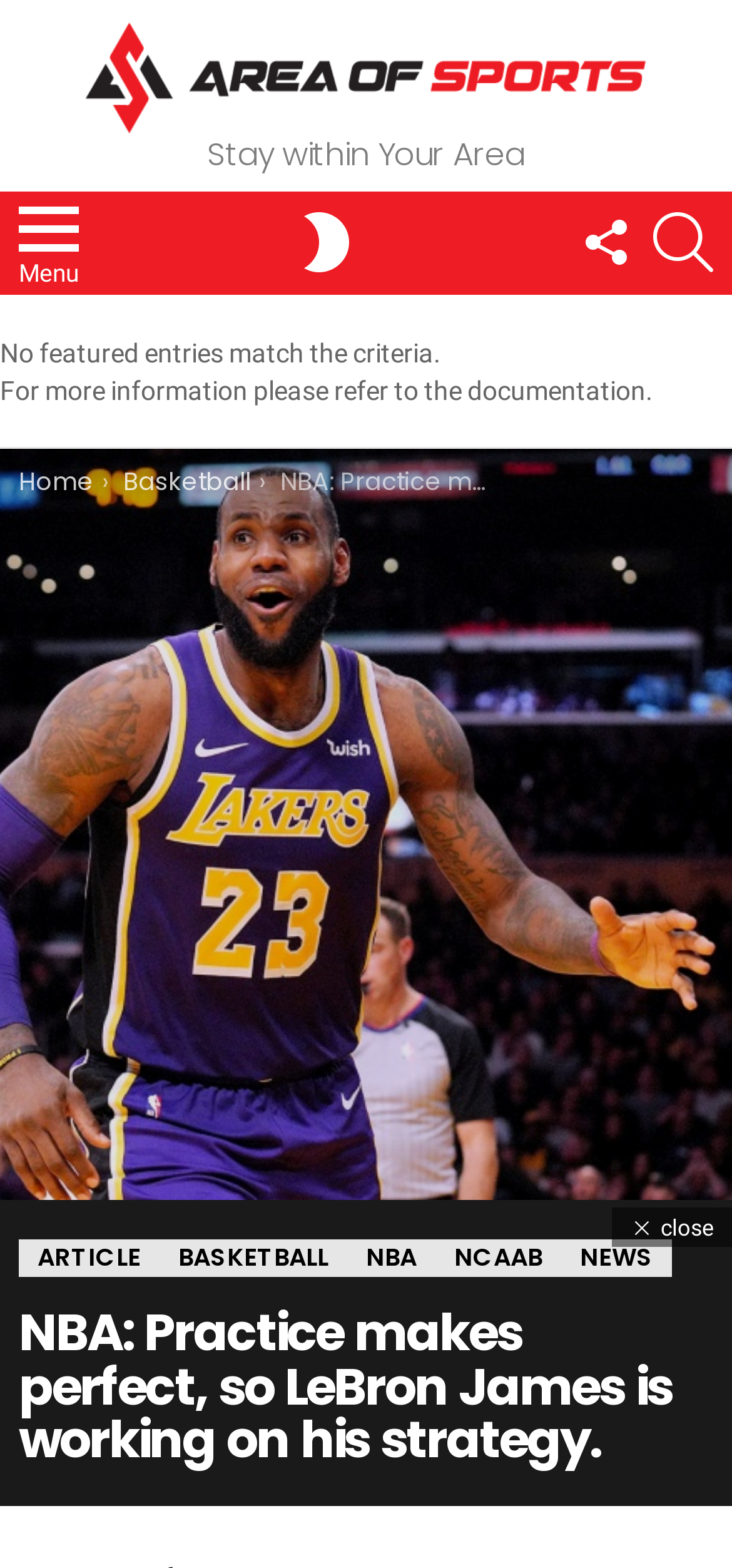Ascertain the bounding box coordinates for the UI element detailed here: "Follow us". The coordinates should be provided as [left, top, right, bottom] with each value being a float between 0 and 1.

[0.785, 0.125, 0.867, 0.185]